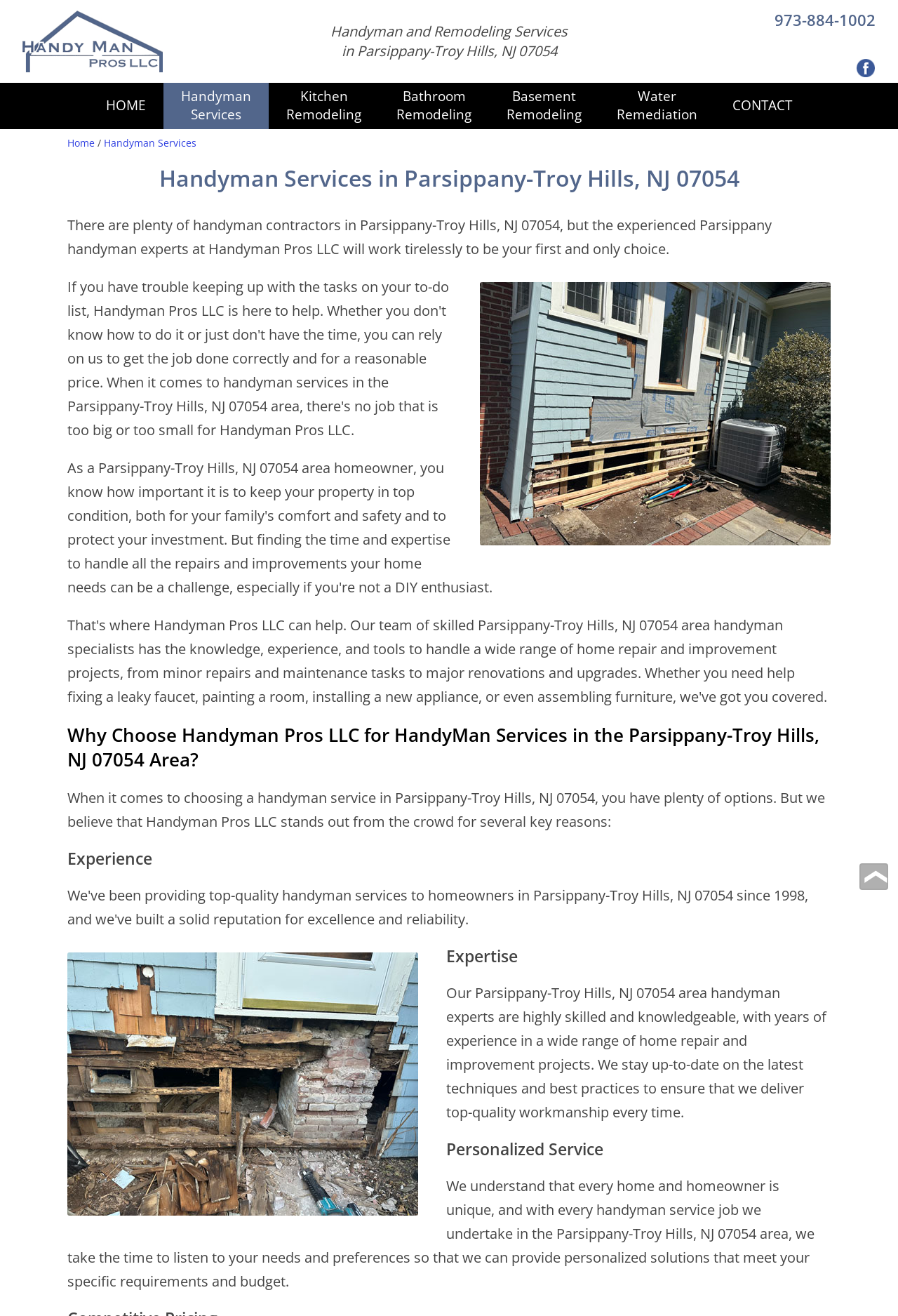What is the title or heading displayed on the webpage?

Handyman and Remodeling Services
in Parsippany-Troy Hills, NJ 07054